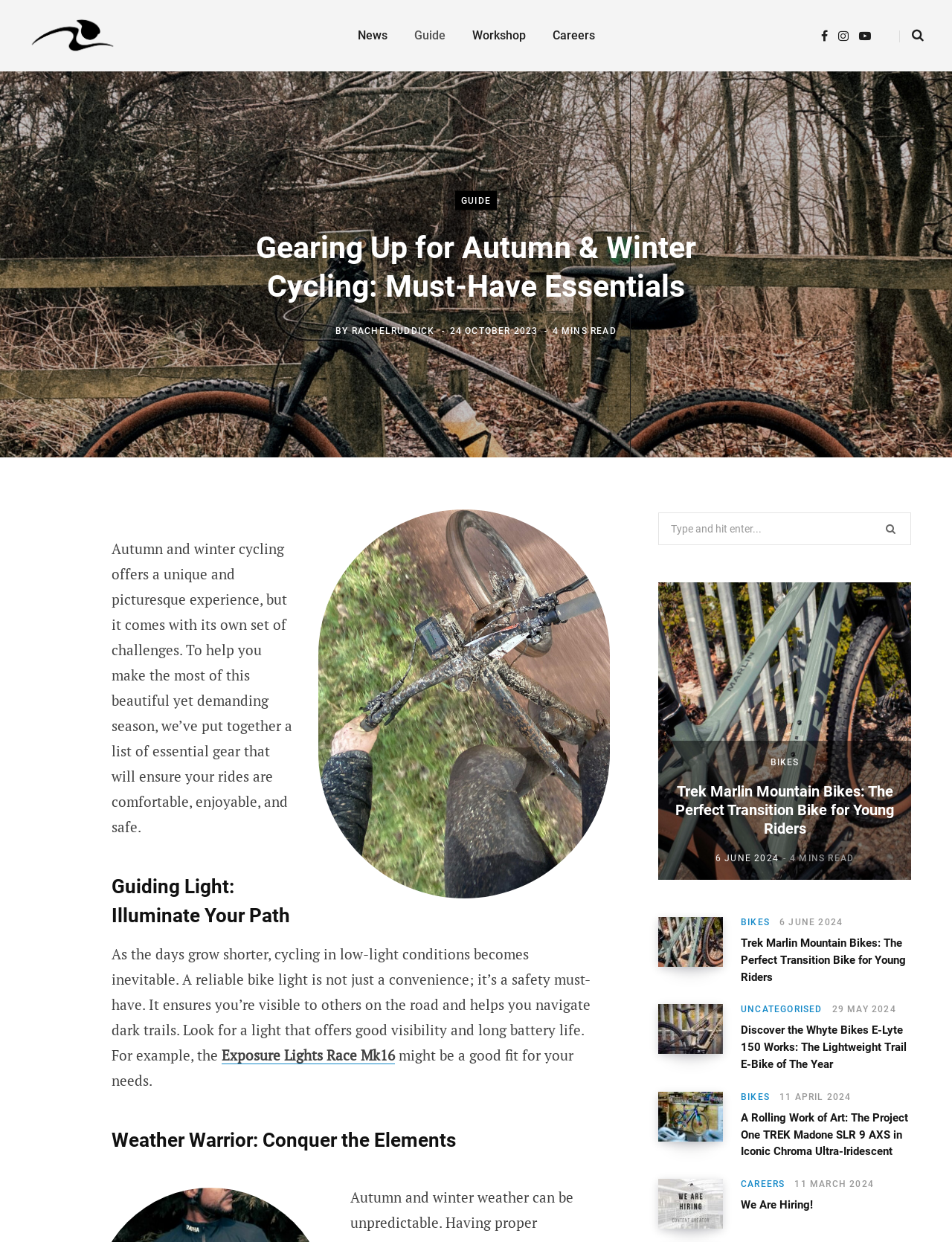Please locate the bounding box coordinates of the element that should be clicked to achieve the given instruction: "Read the article about Trek Marlin Mountain Bikes".

[0.691, 0.469, 0.957, 0.708]